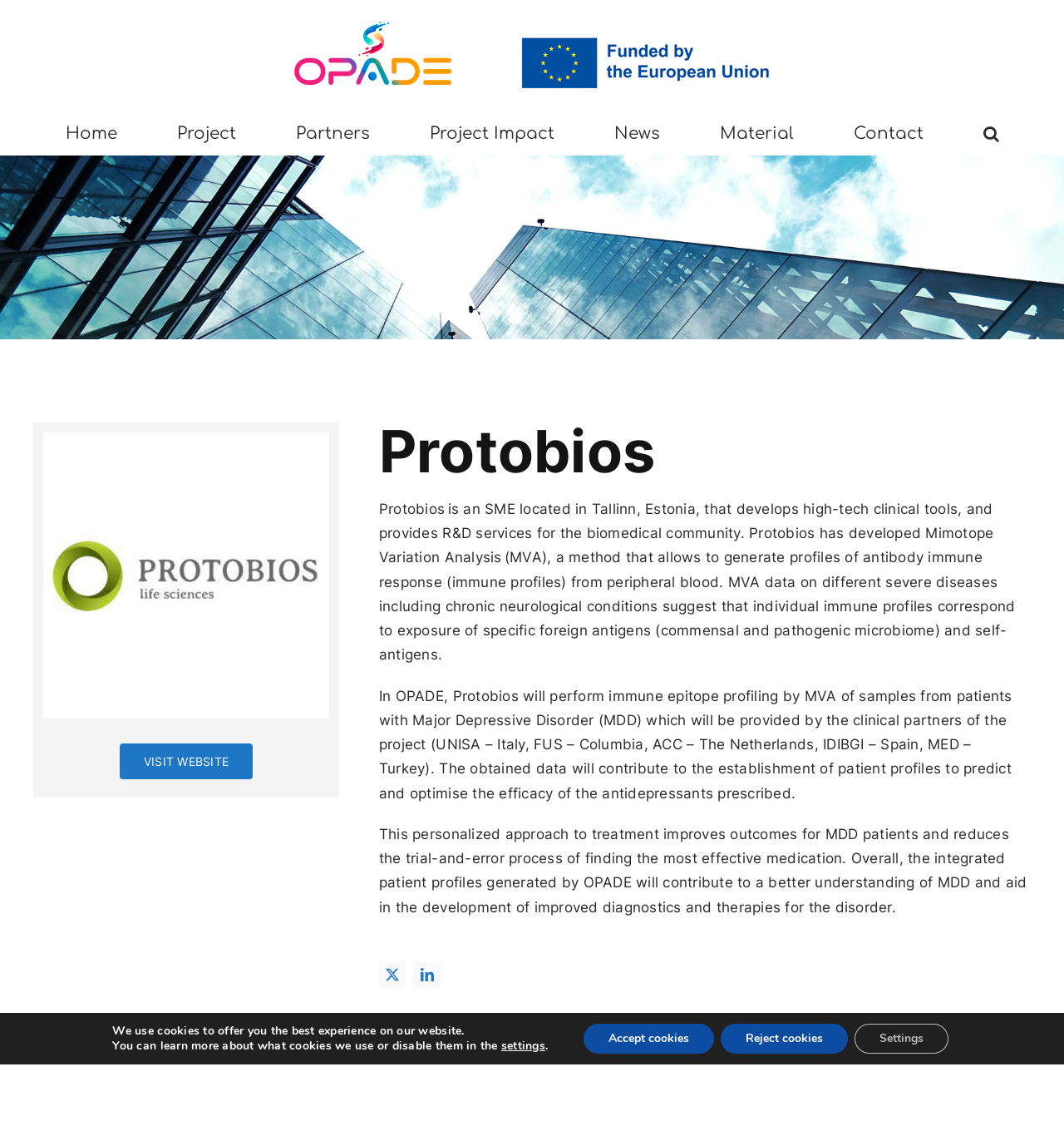Determine the bounding box coordinates of the element that should be clicked to execute the following command: "Click the OPADE PROJECT Logo".

[0.275, 0.018, 0.725, 0.081]